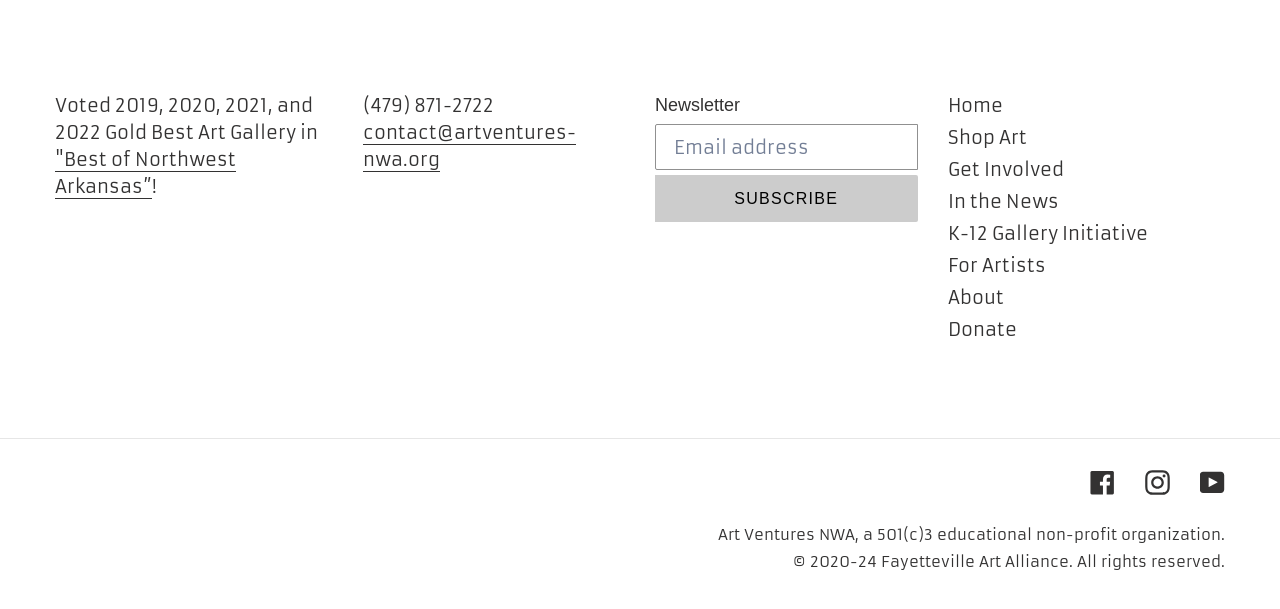What is the phone number of Art Ventures NWA?
Please provide a detailed and thorough answer to the question.

I found the phone number by looking at the static text element with the bounding box coordinates [0.283, 0.155, 0.386, 0.193], which contains the text '(479) 871-2722'.